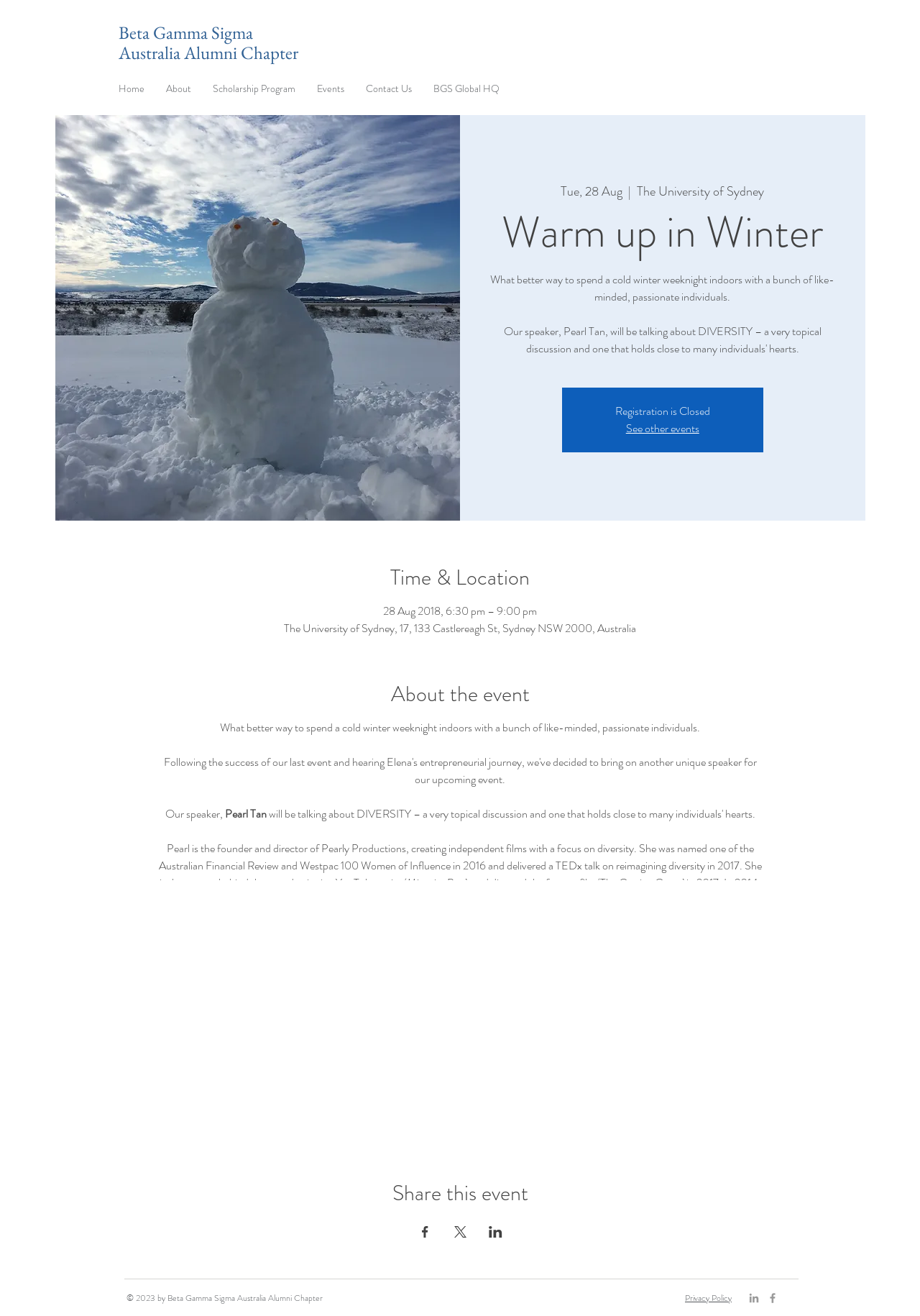What is the name of the organization behind the event?
Using the image, provide a concise answer in one word or a short phrase.

Beta Gamma Sigma Australia Alumni Chapter